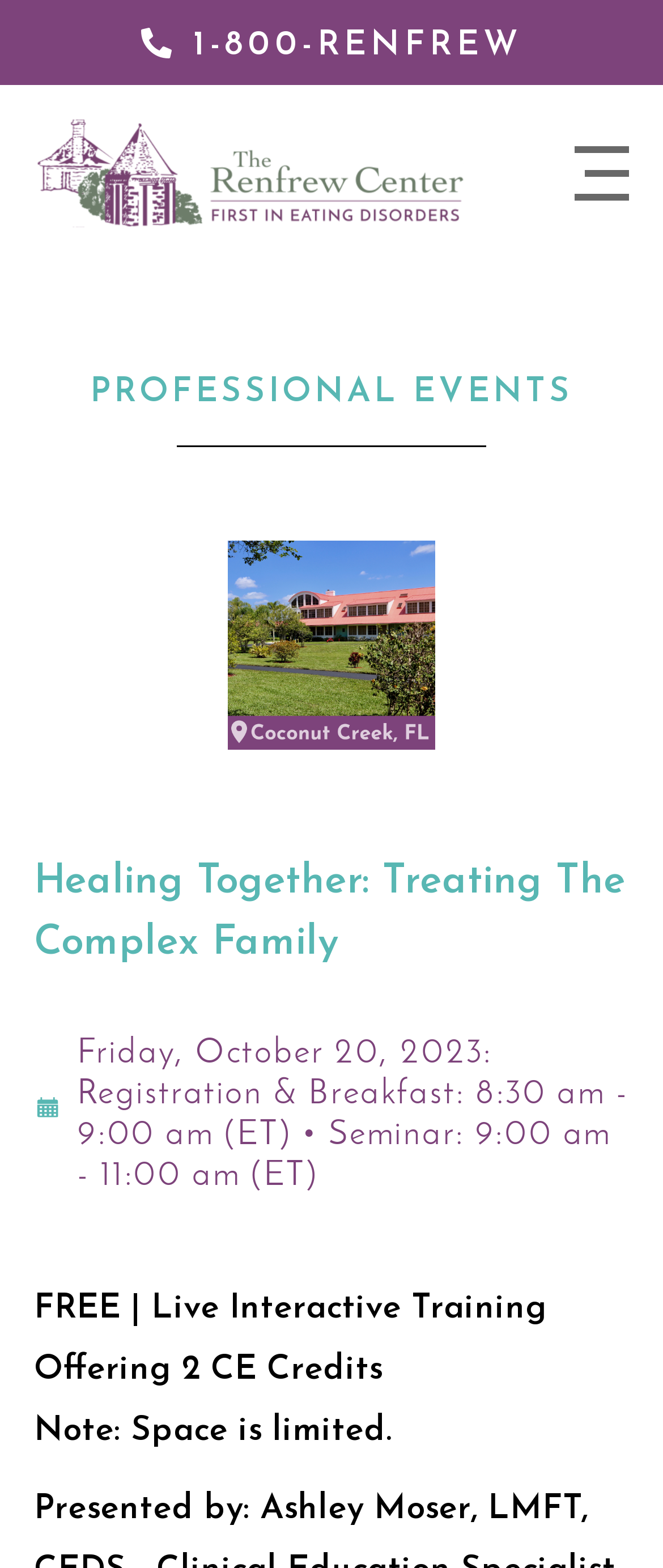Examine the screenshot and answer the question in as much detail as possible: What is the duration of the seminar?

I found the duration of the seminar by looking at the heading element with the text 'Friday, October 20, 2023: Registration & Breakfast: 8:30 am - 9:00 am (ET) • Seminar: 9:00 am - 11:00 am (ET)' which indicates that the seminar starts at 9:00 am and ends at 11:00 am, which is a 2-hour duration.